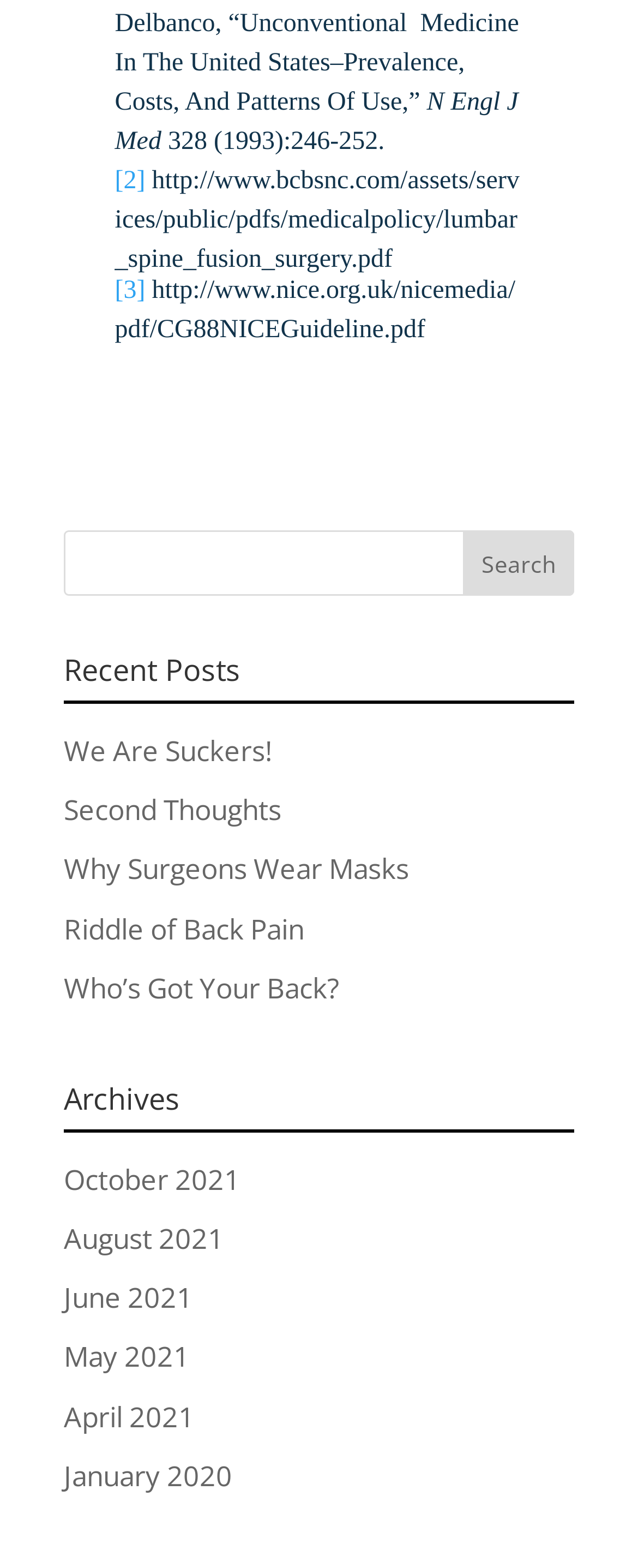Pinpoint the bounding box coordinates of the element that must be clicked to accomplish the following instruction: "Visit Mark Chirnside's Reception Room". The coordinates should be in the format of four float numbers between 0 and 1, i.e., [left, top, right, bottom].

None